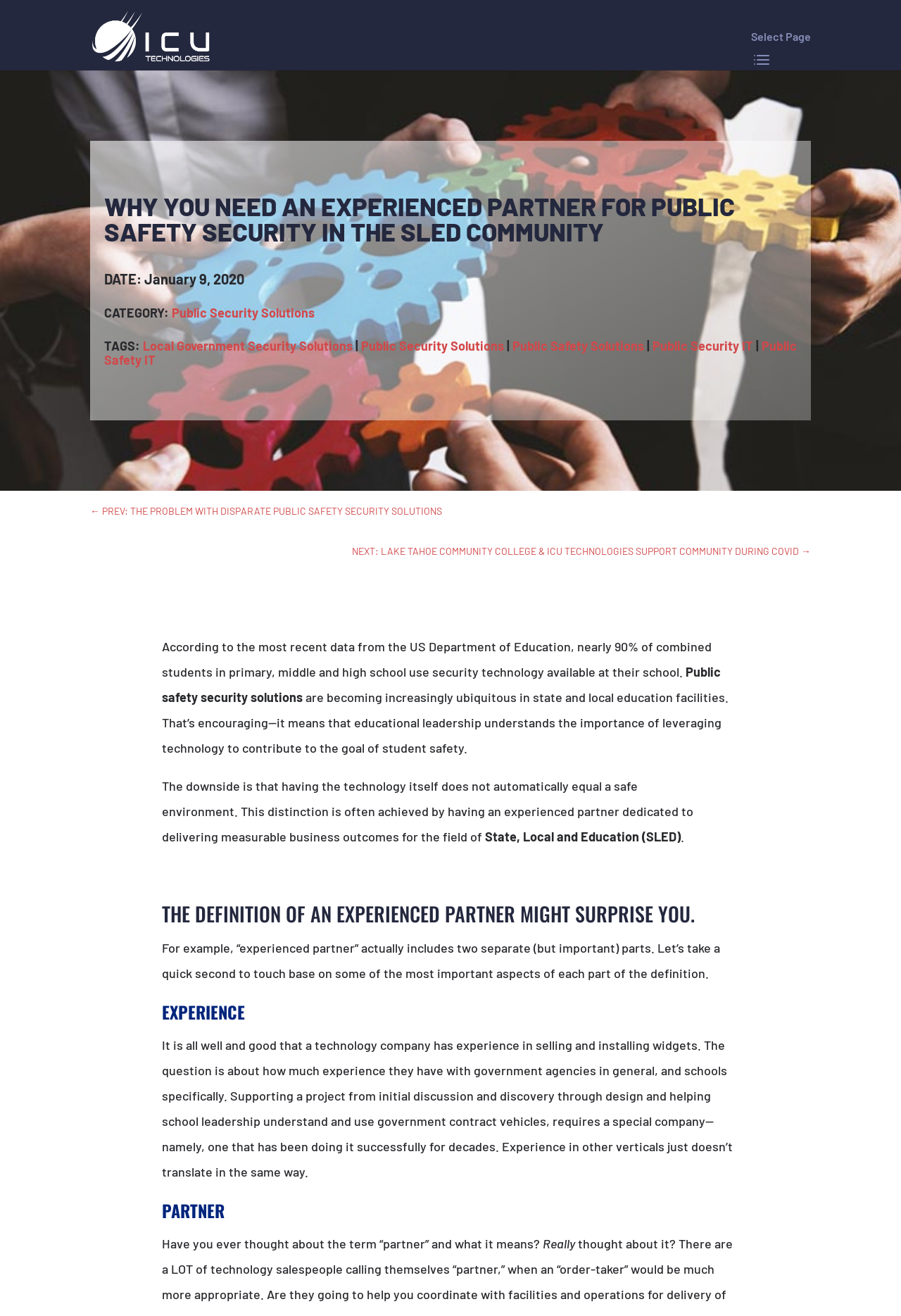Please find the bounding box coordinates of the section that needs to be clicked to achieve this instruction: "Click on the Public Security Solutions link".

[0.191, 0.232, 0.349, 0.243]